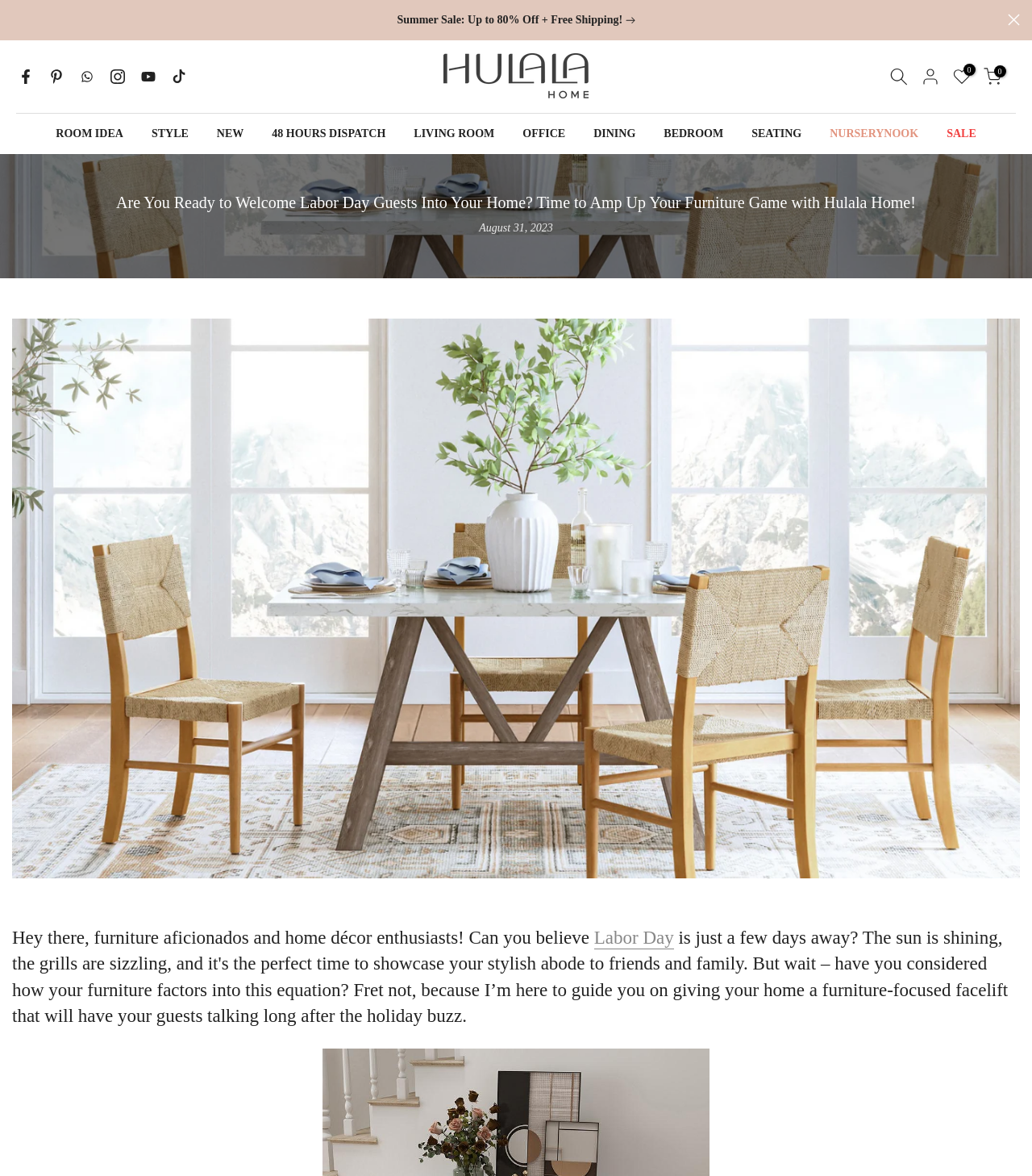Specify the bounding box coordinates of the area to click in order to execute this command: 'Visit Hulala Home'. The coordinates should consist of four float numbers ranging from 0 to 1, and should be formatted as [left, top, right, bottom].

[0.43, 0.041, 0.57, 0.087]